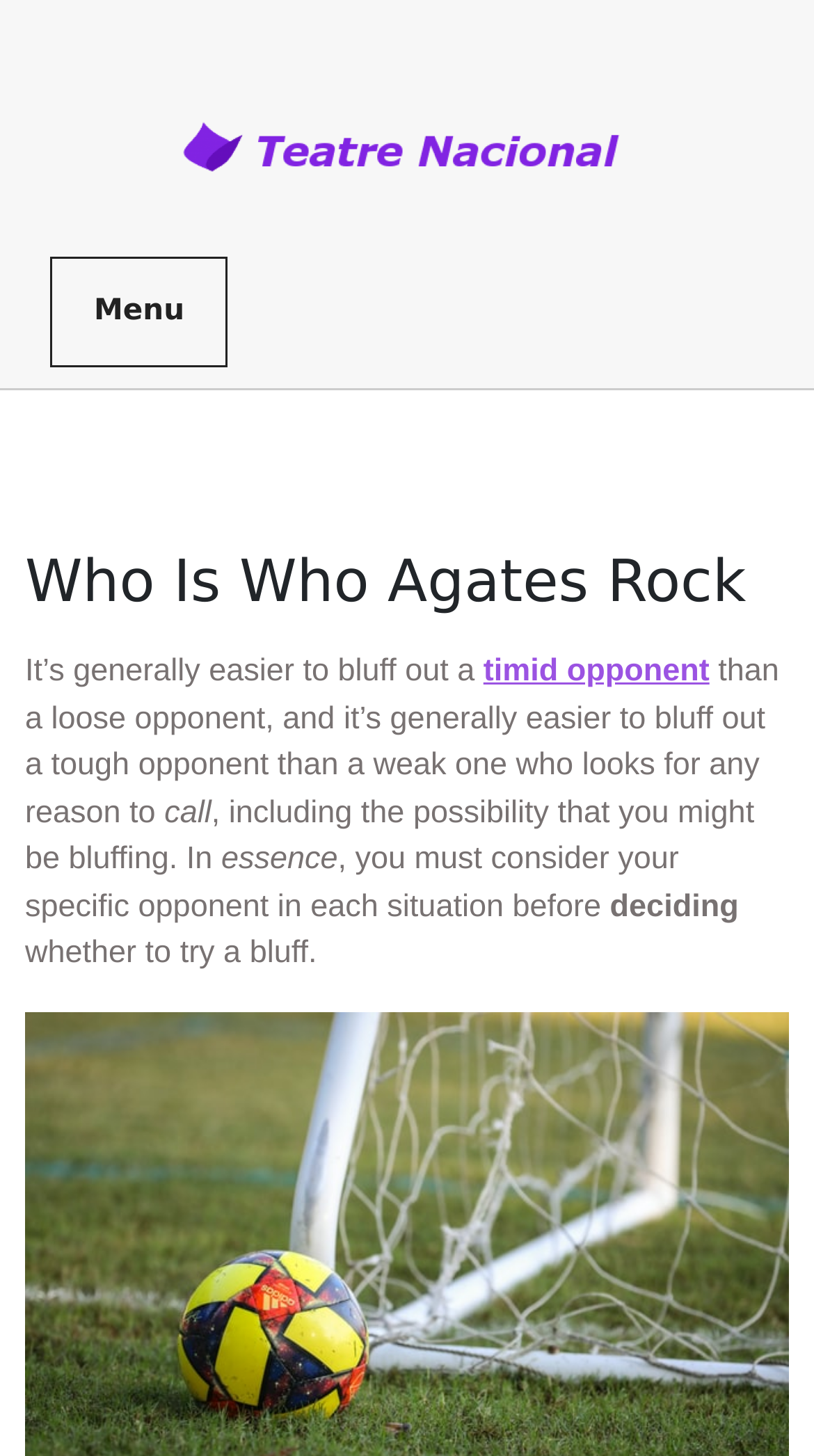Extract the main headline from the webpage and generate its text.

Who Is Who Agates Rock